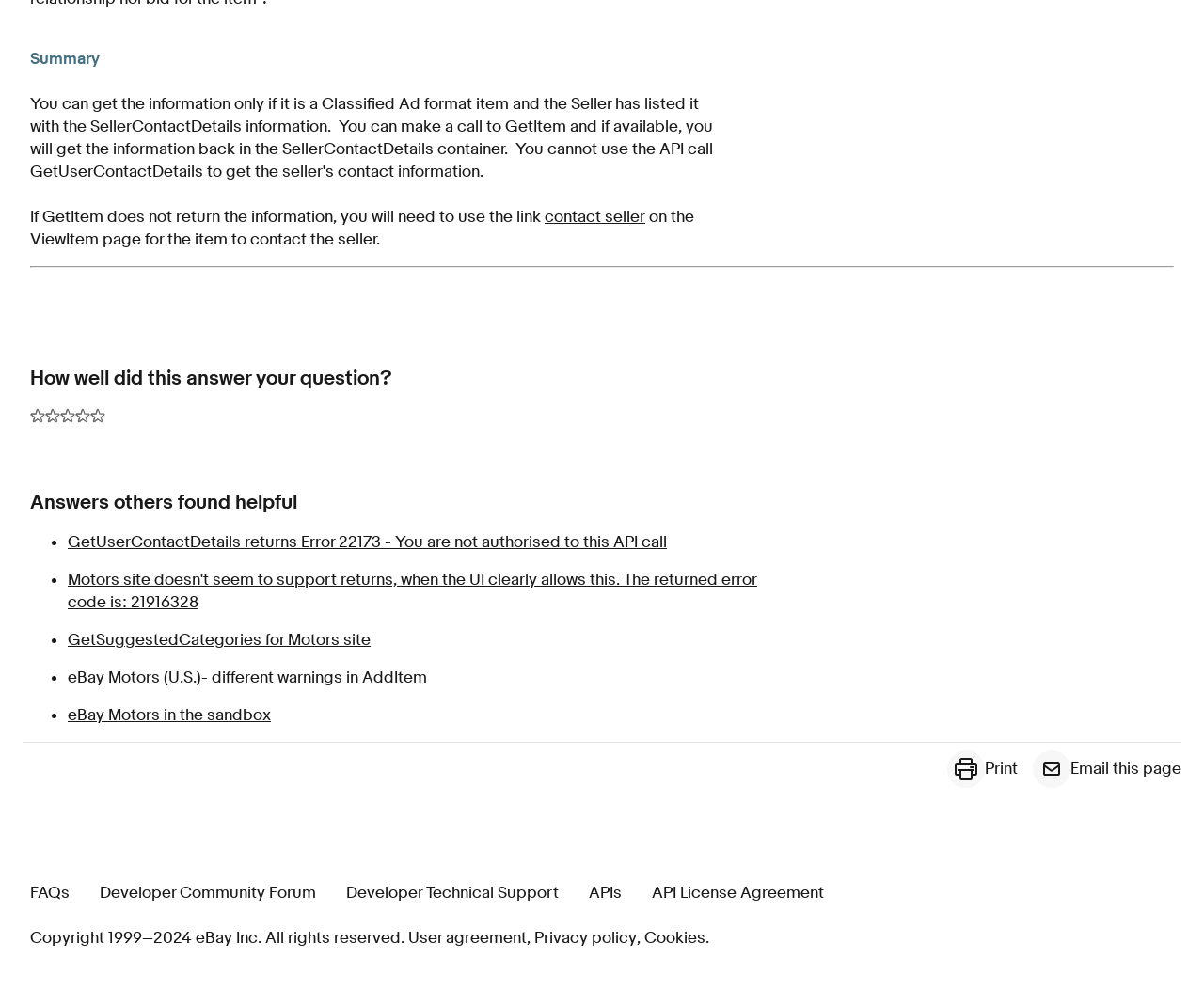Using the provided element description: "Privacy policy", identify the bounding box coordinates. The coordinates should be four floats between 0 and 1 in the order [left, top, right, bottom].

[0.444, 0.925, 0.529, 0.94]